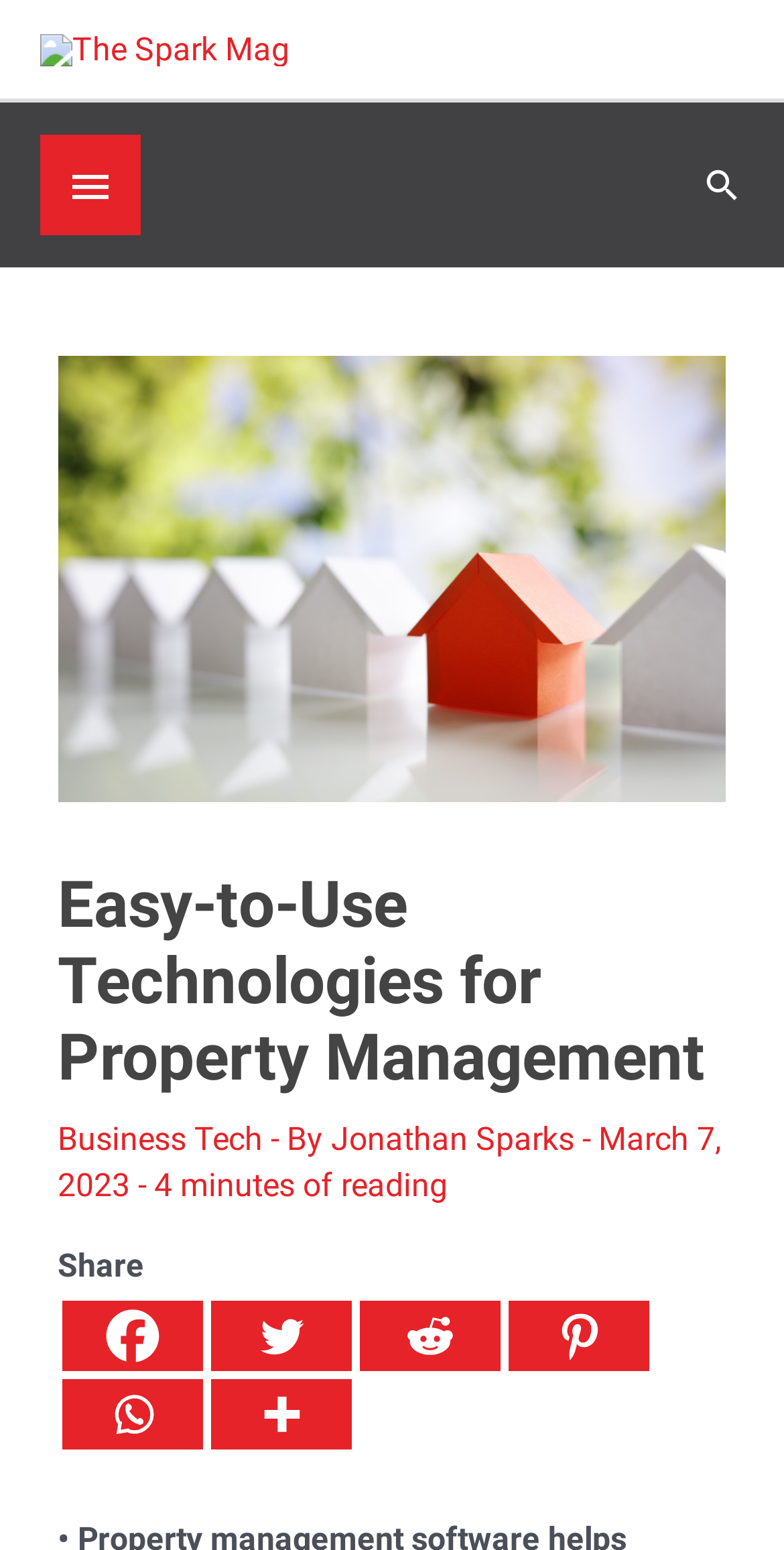Provide a brief response to the question below using one word or phrase:
How many social media platforms can you share the article on?

6